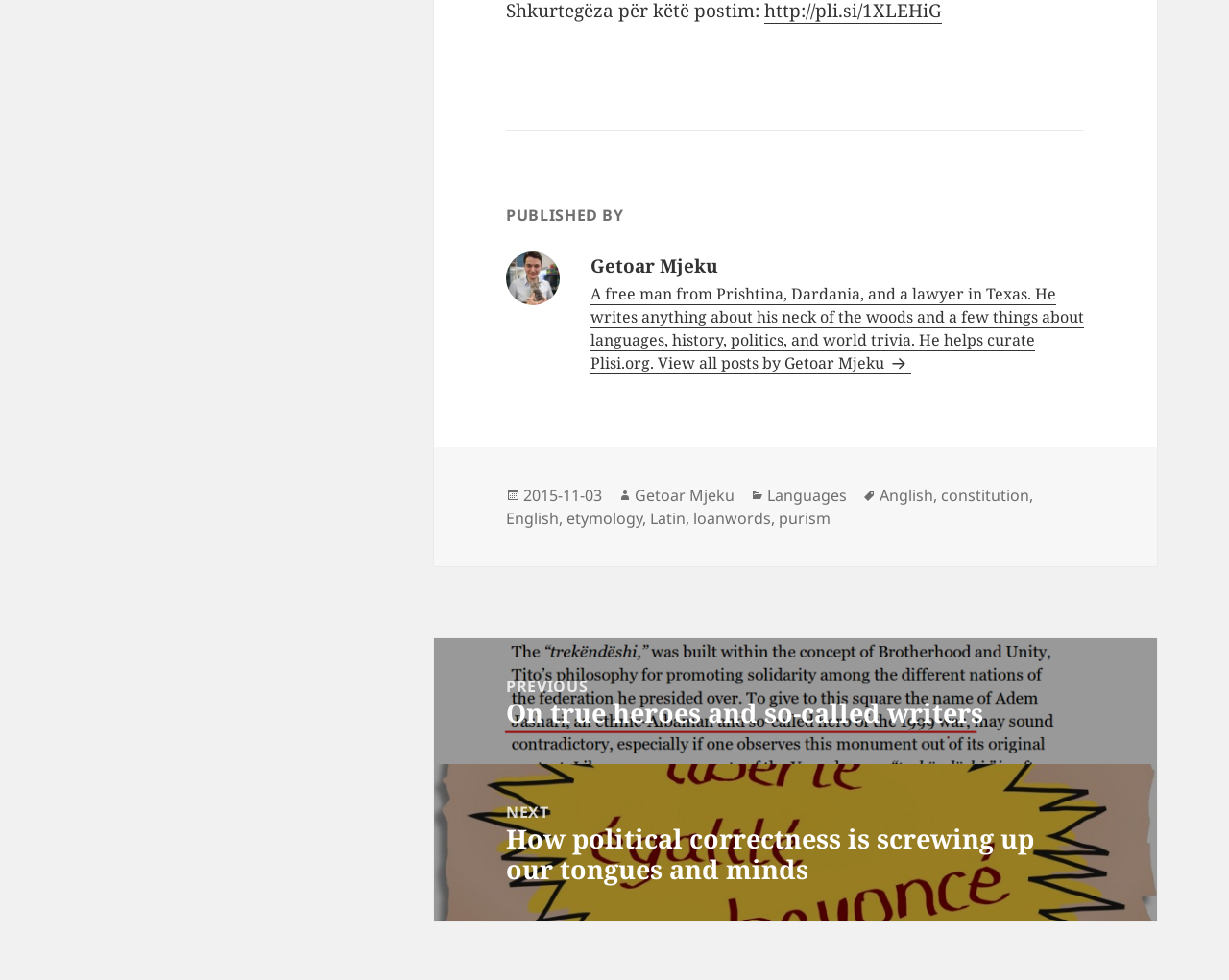What is the author's name?
Examine the image and give a concise answer in one word or a short phrase.

Getoar Mjeku